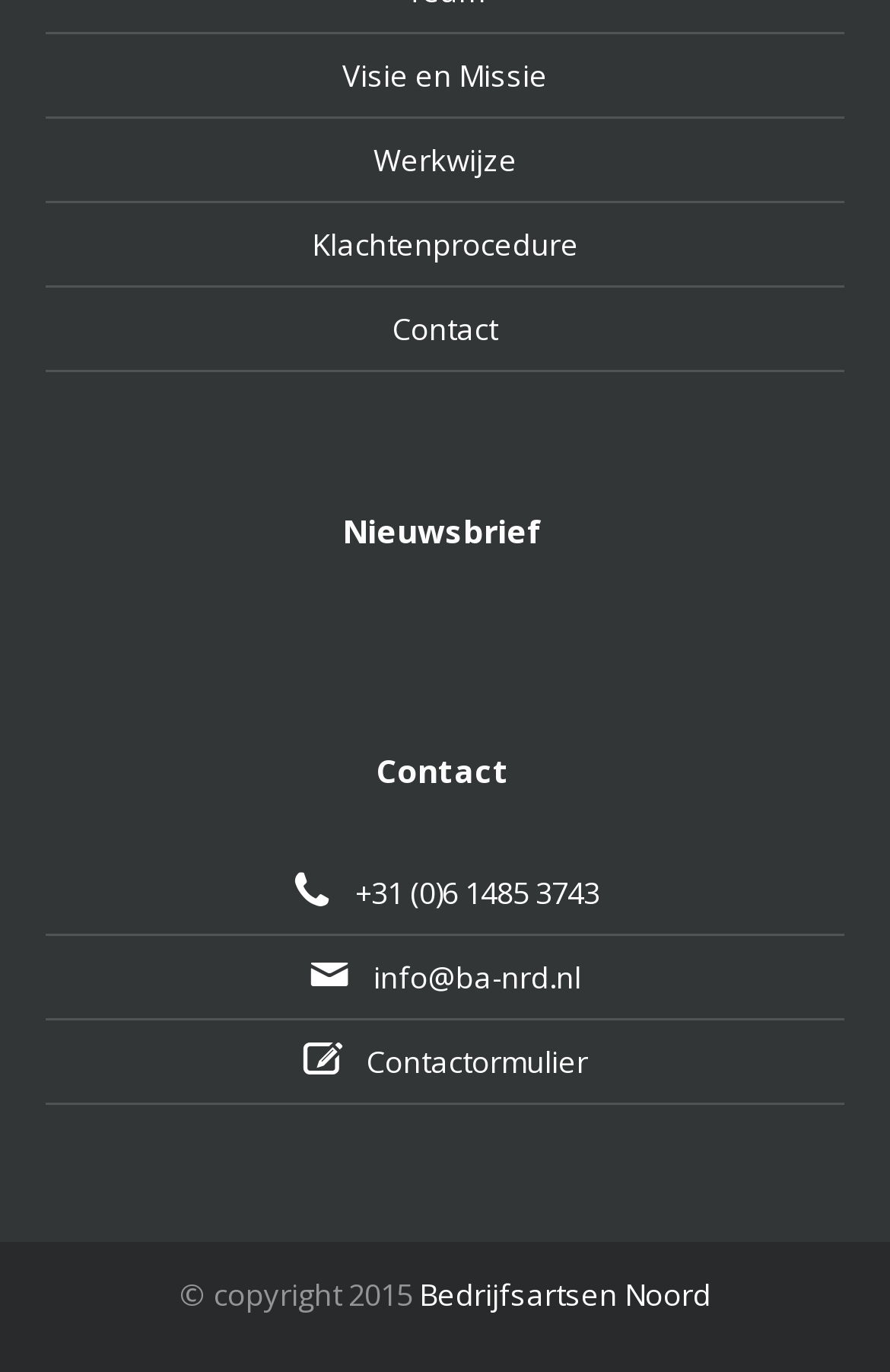Please indicate the bounding box coordinates for the clickable area to complete the following task: "Read Nieuwsbrief". The coordinates should be specified as four float numbers between 0 and 1, i.e., [left, top, right, bottom].

[0.054, 0.368, 0.941, 0.408]